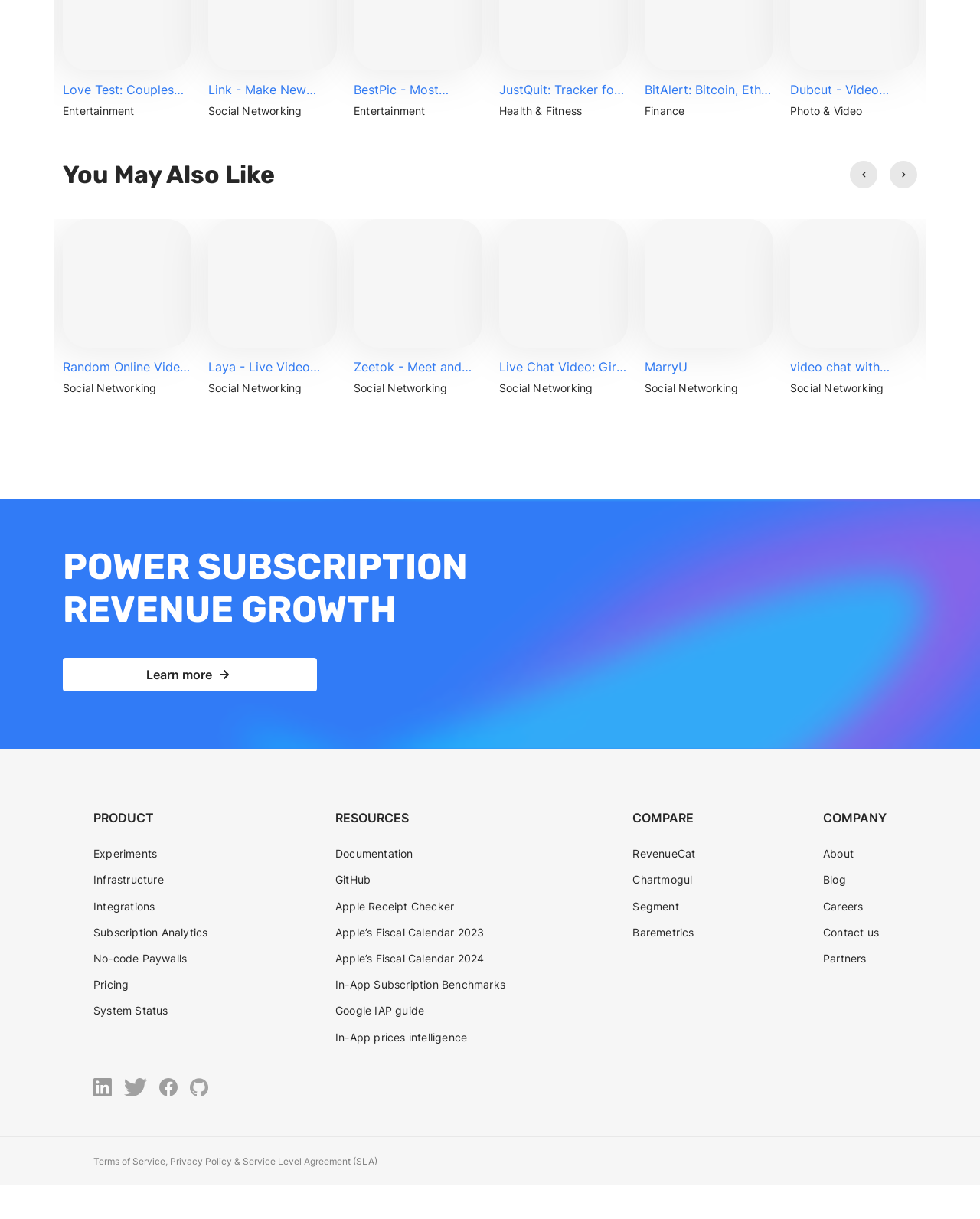Please locate the bounding box coordinates of the element that needs to be clicked to achieve the following instruction: "Click on the 'You May Also Like' heading". The coordinates should be four float numbers between 0 and 1, i.e., [left, top, right, bottom].

[0.064, 0.132, 0.28, 0.154]